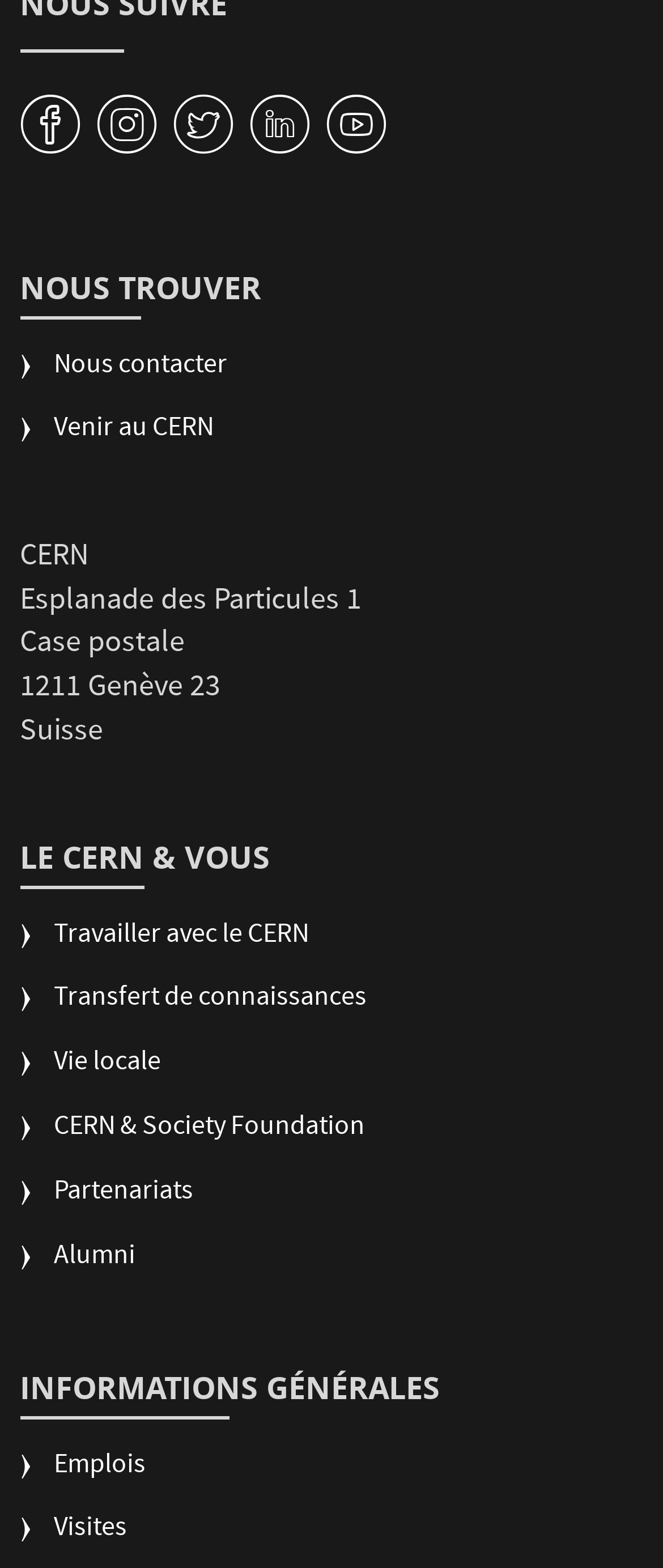Can you determine the bounding box coordinates of the area that needs to be clicked to fulfill the following instruction: "Click on 'Nous contacter'"?

[0.03, 0.222, 0.343, 0.263]